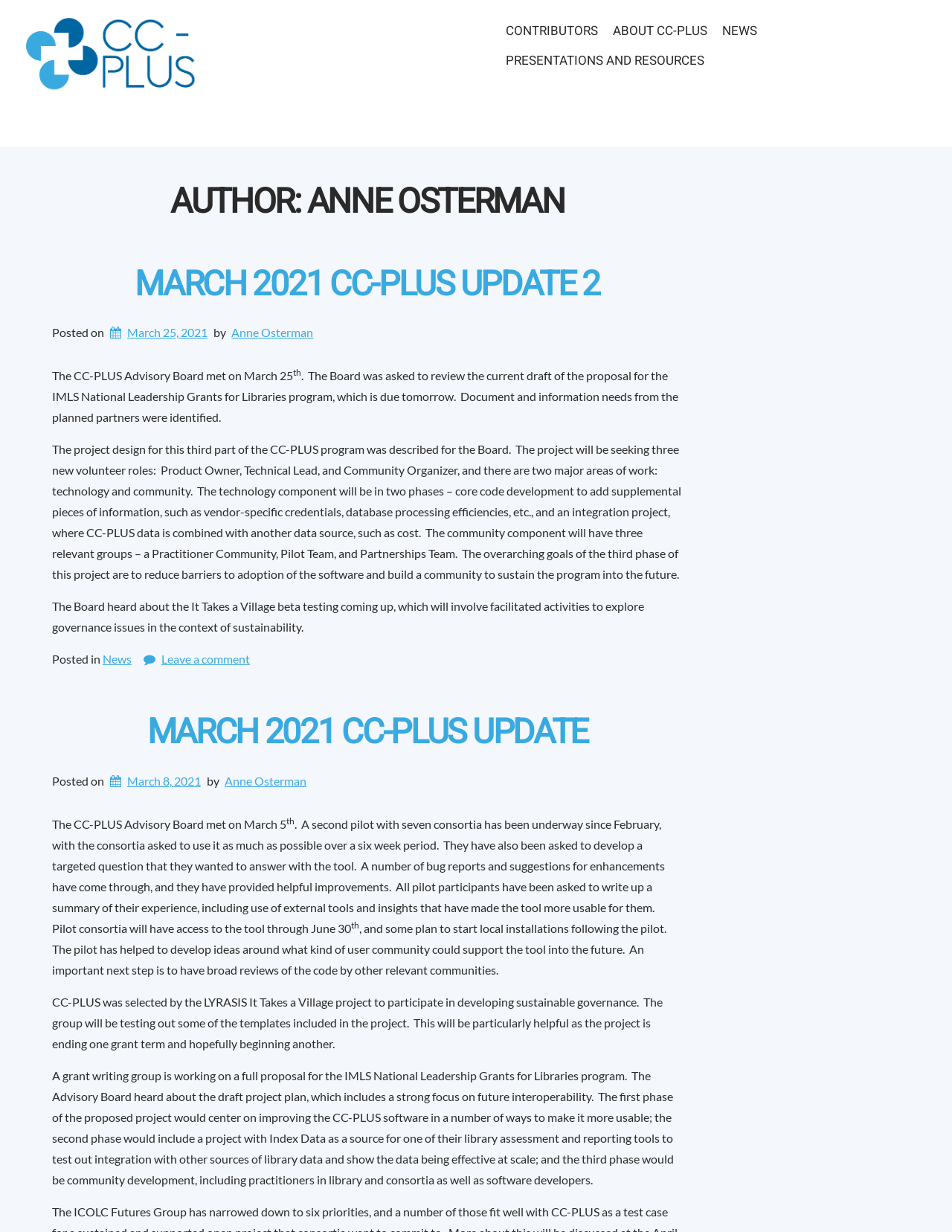Specify the bounding box coordinates (top-left x, top-left y, bottom-right x, bottom-right y) of the UI element in the screenshot that matches this description: News

[0.751, 0.013, 0.803, 0.037]